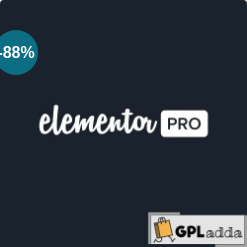What platform might be offering this discounted deal?
Provide a one-word or short-phrase answer based on the image.

GPLadda